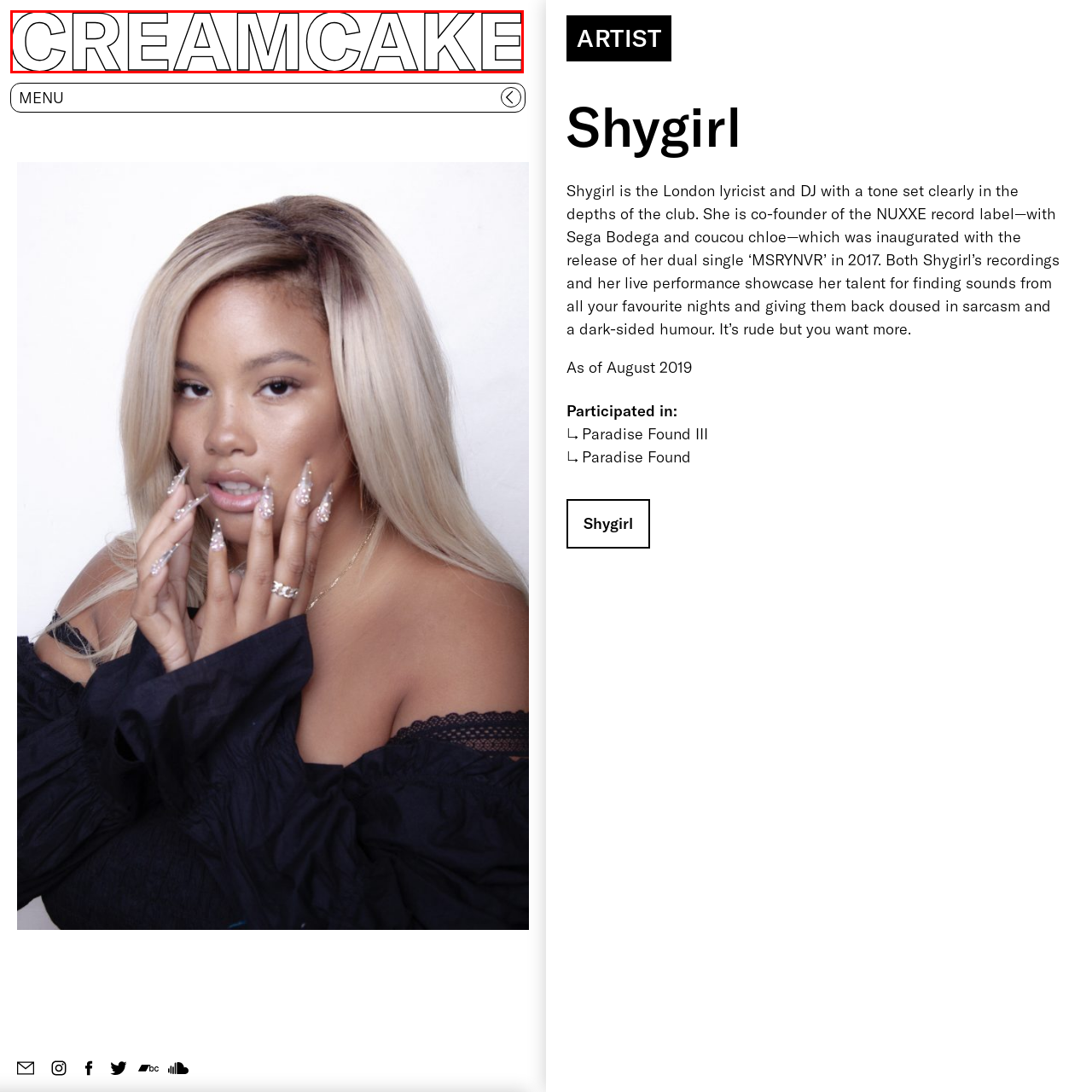Explain in detail what is happening within the highlighted red bounding box in the image.

The image displays the word "CREAMCAKE" in bold, sans-serif typography, emphasizing a striking visual style. The text is crafted with a large and clear font, making it easily legible and attention-grabbing. Positioned prominently at the top of a webpage, this design choice suggests a significant theme or title related to the artist Shygirl, who is known for her innovative contributions to music and culture. "CREAMCAKE" likely refers to a project or release associated with her work, encapsulating her unique style and artistic flair. The simplicity of the text is juxtaposed with its impactful presence, inviting viewers to explore more about the artist and her music.